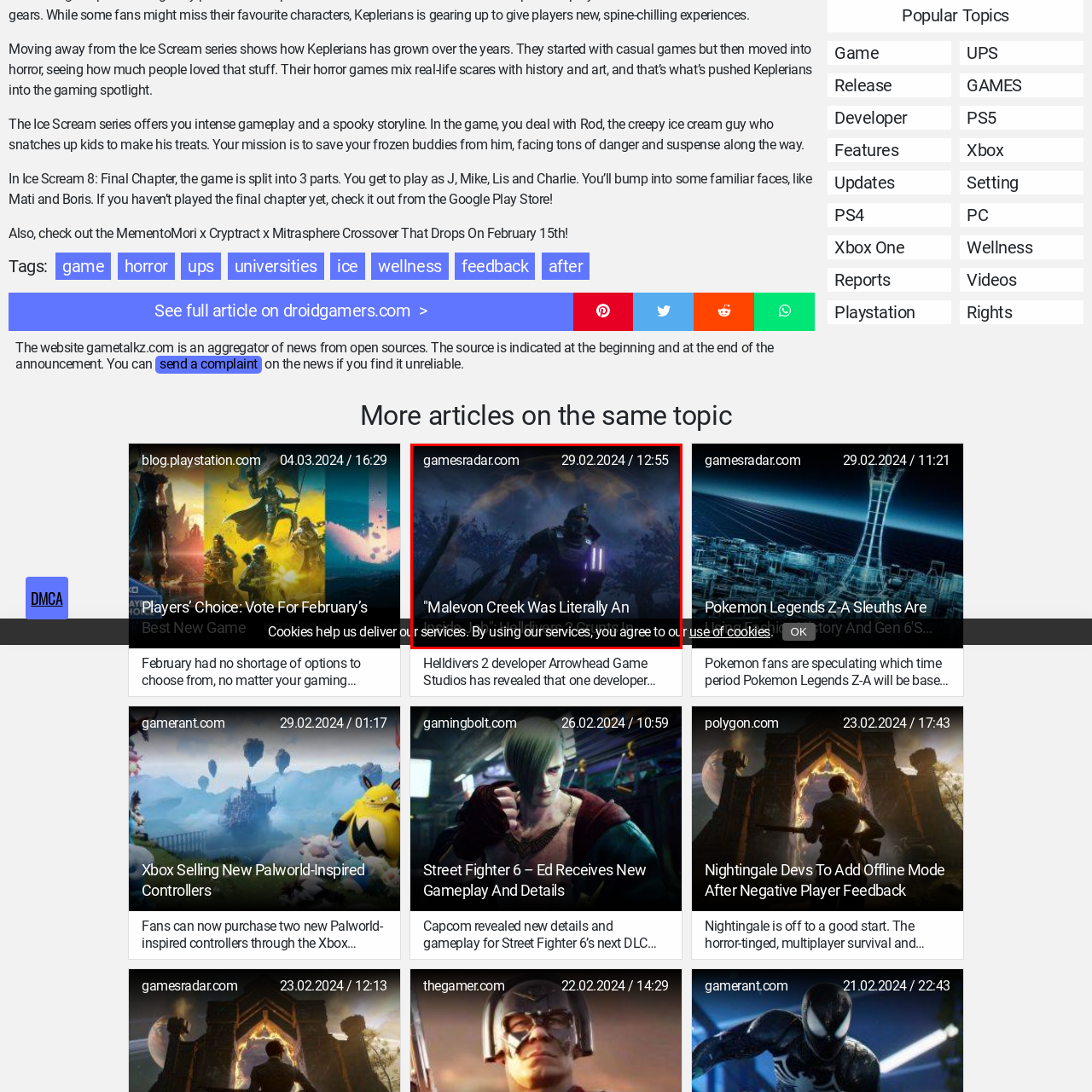Provide an in-depth description of the scene highlighted by the red boundary in the image.

The image presents an intriguing scene from the article titled **"Malevon Creek Was Literally An Inside Job": Helldivers 2 Grunts in Pieces After Learning a Real-Life D&D Game Master is Beating Their Asses in the Galactic War**. Featured on **gamesradar.com**, the article explores the unexpected crossover between the gaming world of *Helldivers 2* and the experiences of players engaging in real-life D&D campaigns. The visual portrays a character dressed in a futuristic combat suit, wielding weapons, set against a backdrop of eerie, dark trees and atmospheric lighting that enhances the tension of the narrative. The date, **February 29, 2024**, along with the time stamp, signifies its recent release, inviting gamers to delve into a unique storyline blending elements of gaming and tabletop adventures.